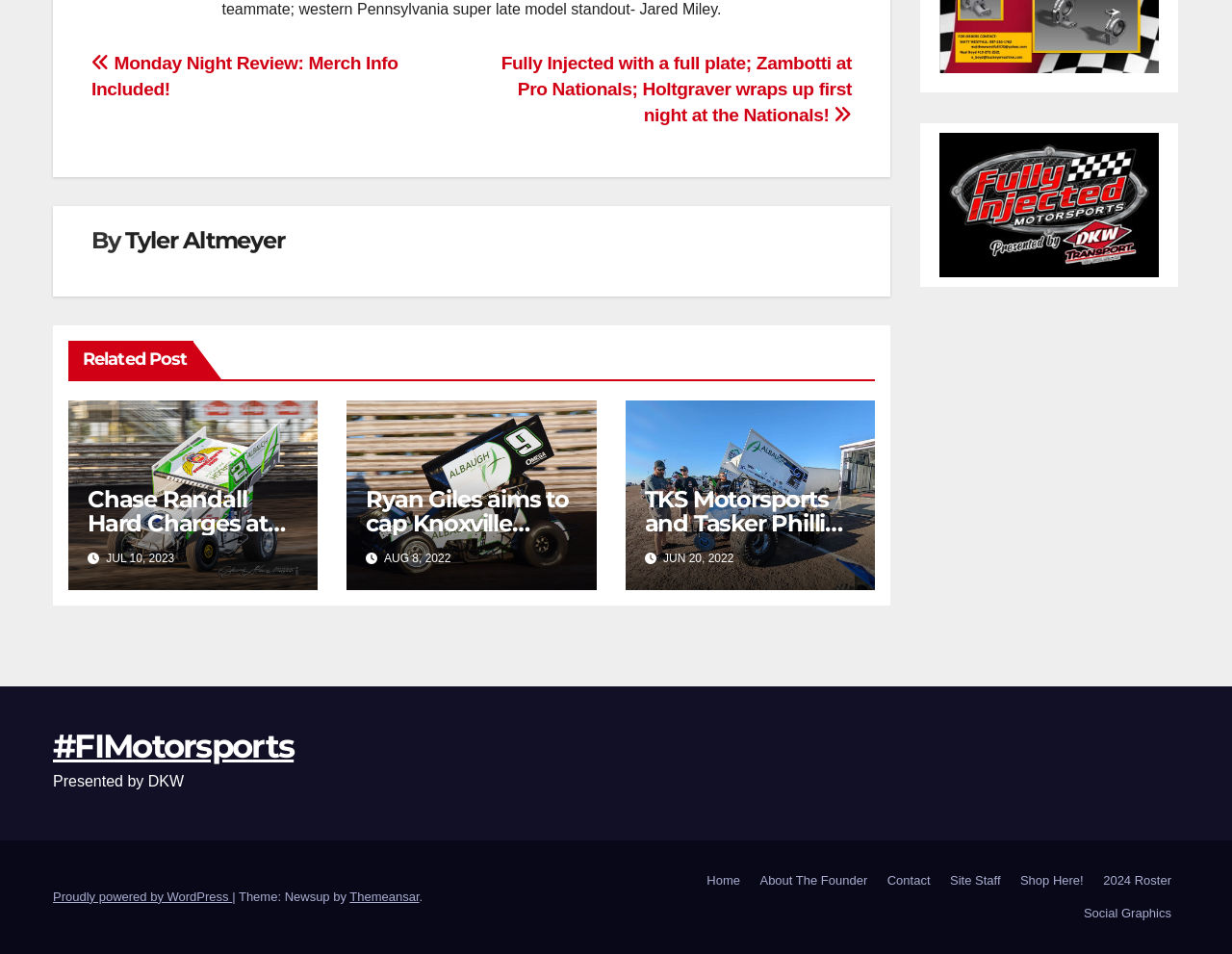Using the provided element description: "gary numan", identify the bounding box coordinates. The coordinates should be four floats between 0 and 1 in the order [left, top, right, bottom].

None